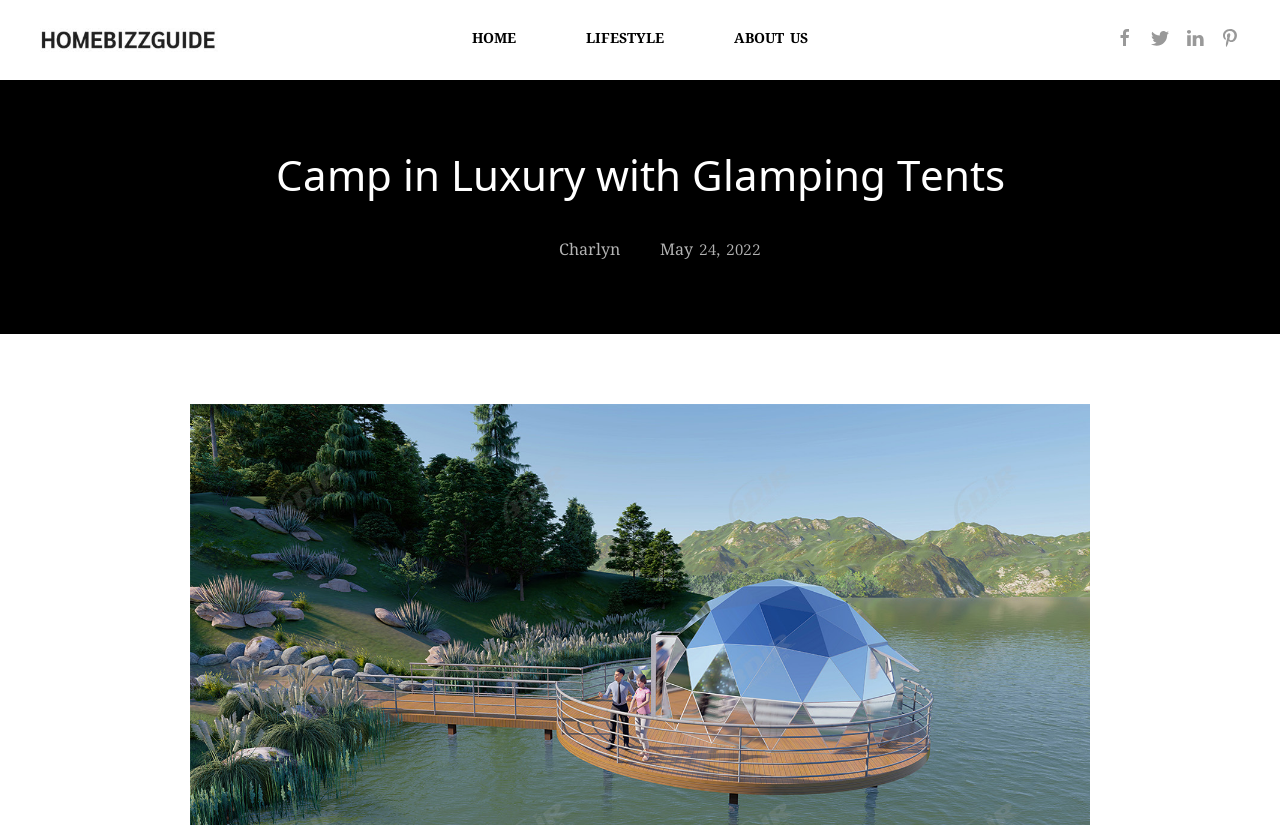What is the author's name?
Using the screenshot, give a one-word or short phrase answer.

Charlyn